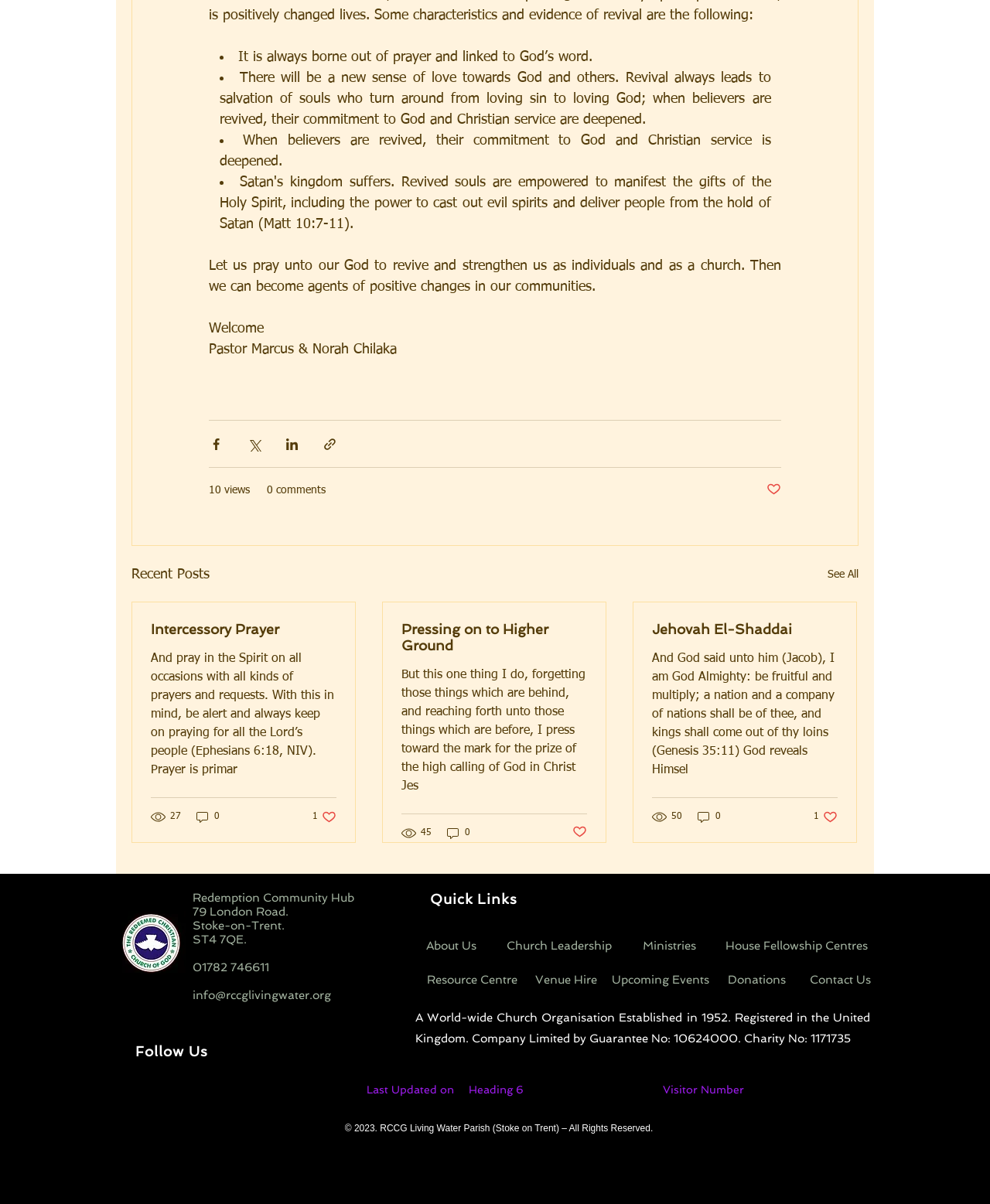Determine the bounding box coordinates for the HTML element mentioned in the following description: "aria-label="Twitter Social Icon"". The coordinates should be a list of four floats ranging from 0 to 1, represented as [left, top, right, bottom].

[0.221, 0.893, 0.252, 0.918]